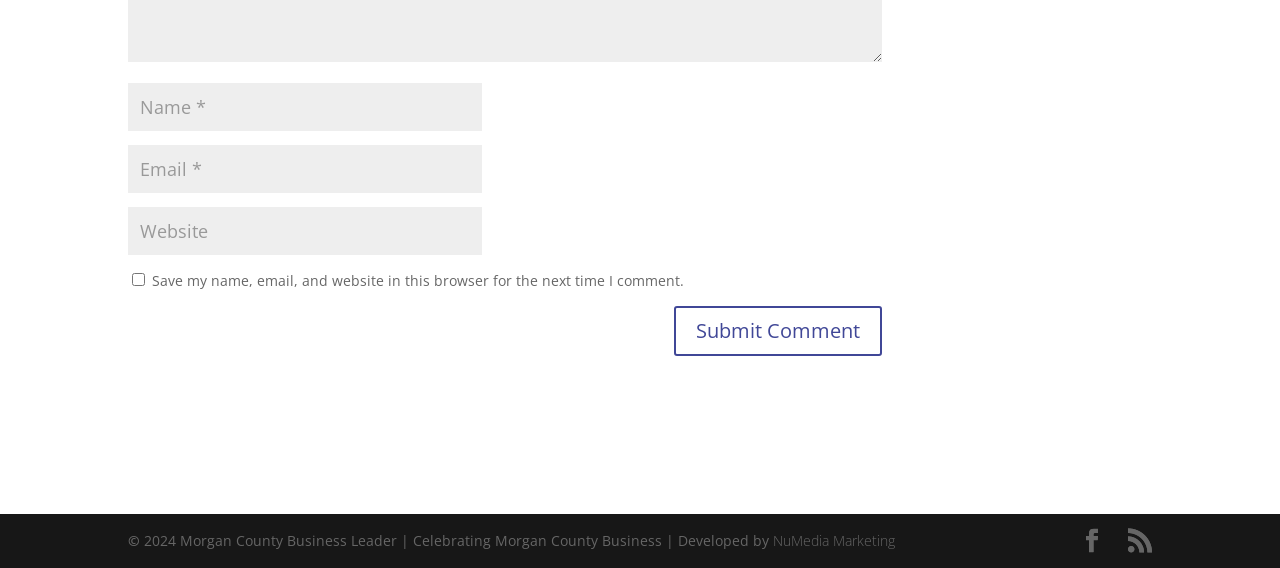Analyze the image and answer the question with as much detail as possible: 
What is the button at the bottom used for?

The button is labeled 'Submit Comment' and is located at the bottom of the form, indicating that it is used to submit the user's comment.